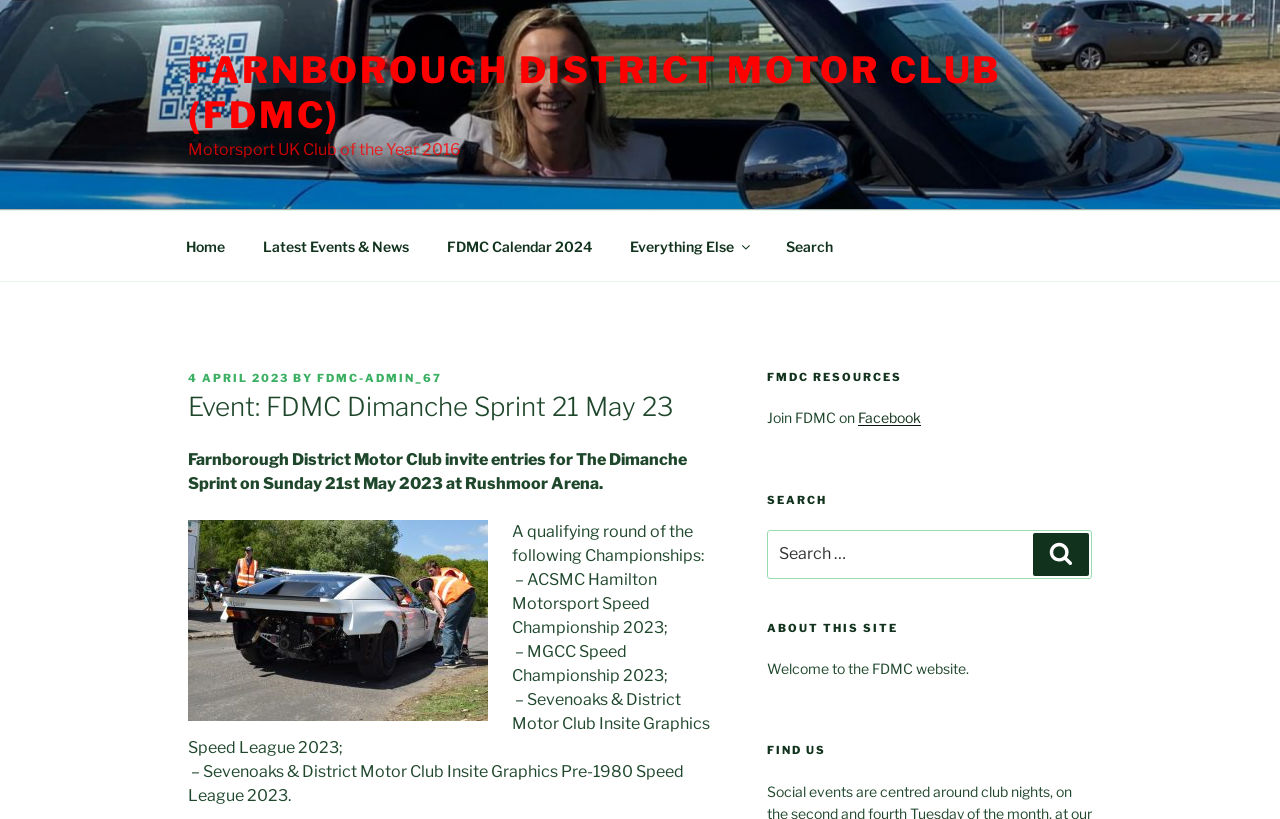Find the bounding box coordinates of the clickable area that will achieve the following instruction: "View the FDMC Calendar 2024".

[0.335, 0.27, 0.476, 0.33]